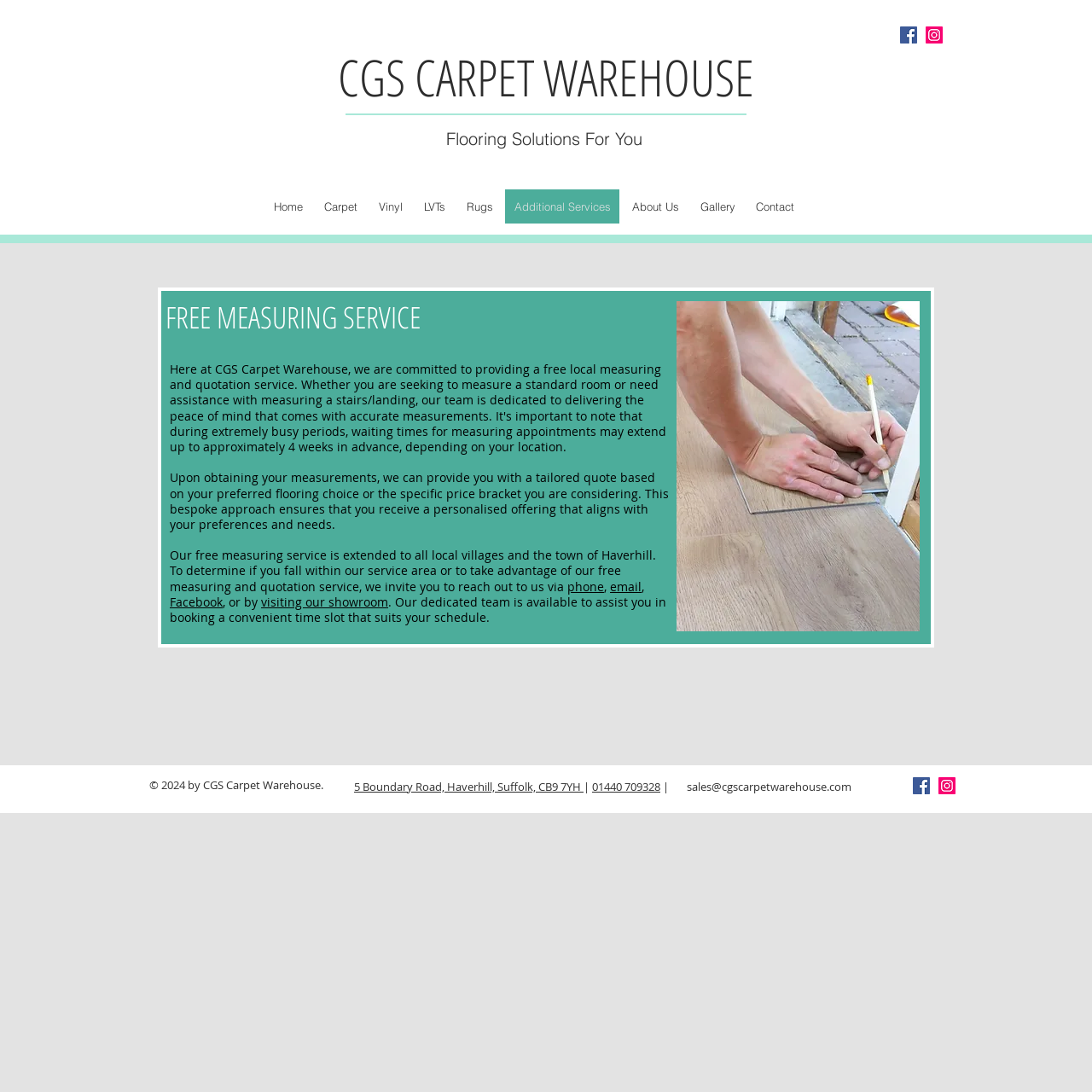Respond concisely with one word or phrase to the following query:
What types of flooring does the company offer?

Carpet, Vinyl, LVTs, Rugs